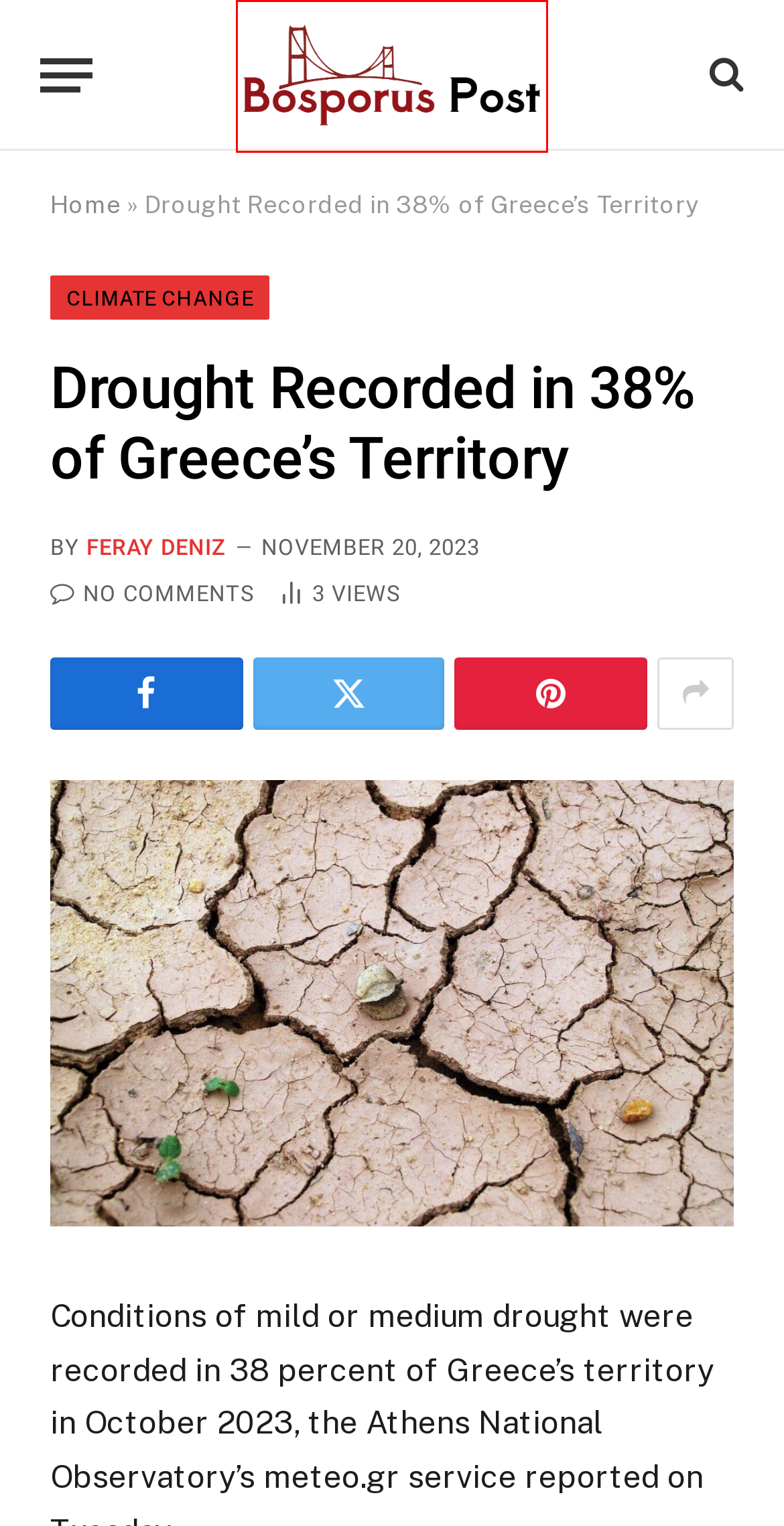Using the screenshot of a webpage with a red bounding box, pick the webpage description that most accurately represents the new webpage after the element inside the red box is clicked. Here are the candidates:
A. Creative Commons - Bosporus Post
B. Bosporus Post - Discover news from Turkey
C. Privacy Policy - Bosporus Post
D. Russia: When troop levels are not enough? - Bosporus Post
E. Disclaimer - Bosporus Post
F. Feray Deniz, Author at Bosporus Post
G. Climate Change Archives - Bosporus Post
H. Terms and Conditions - Bosporus Post

B